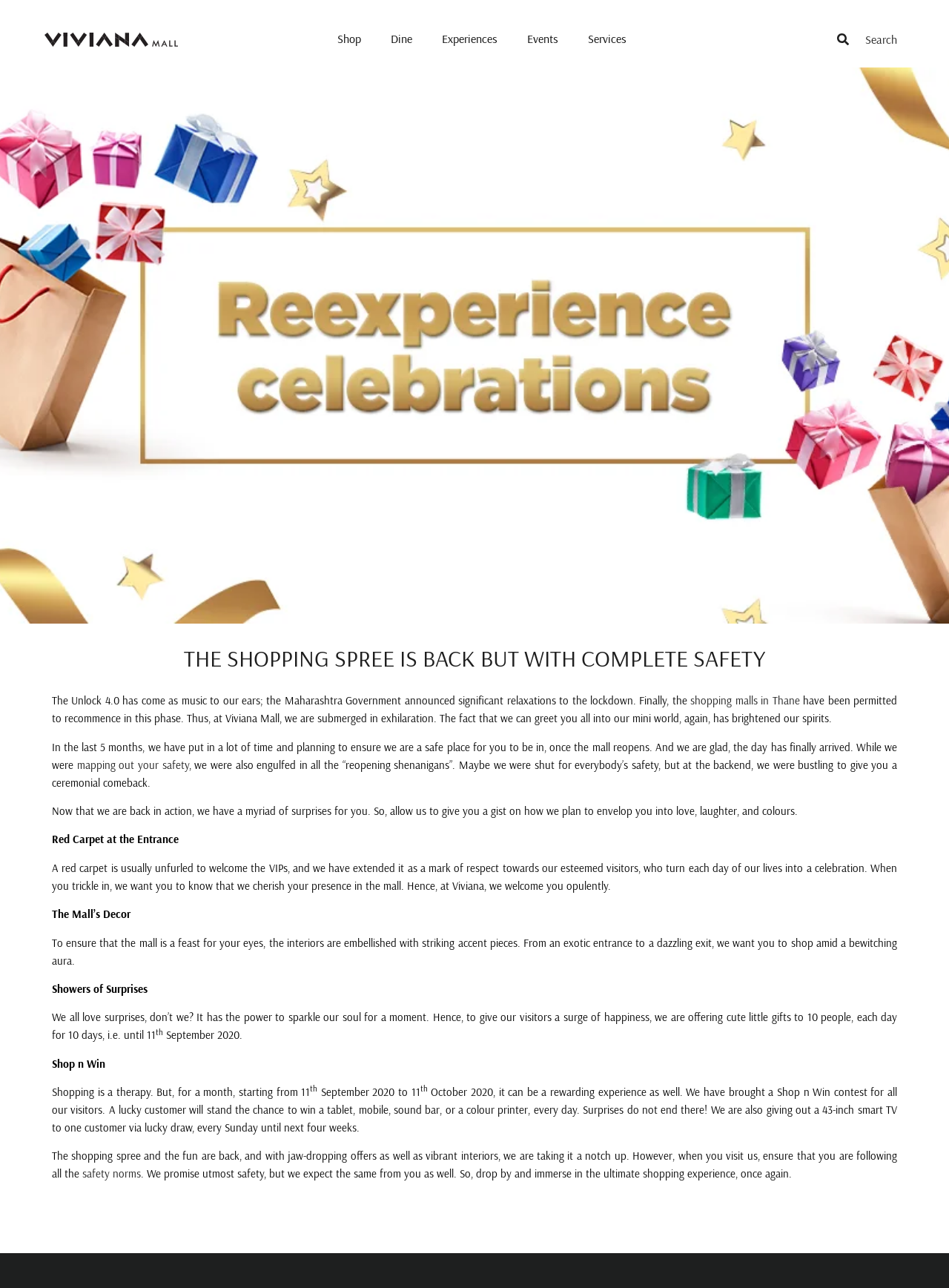Please locate and generate the primary heading on this webpage.

THE SHOPPING SPREE IS BACK BUT WITH COMPLETE SAFETY